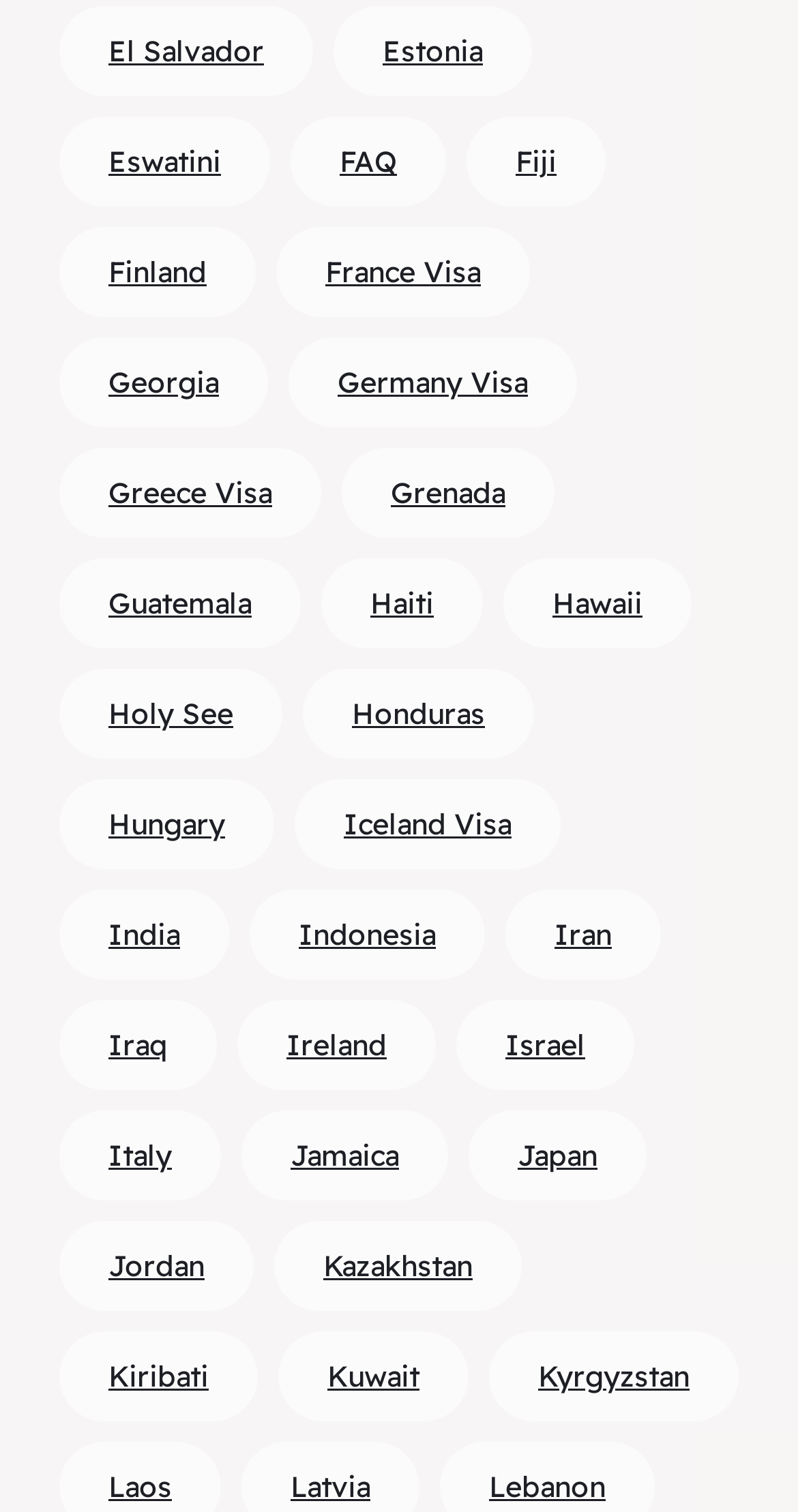Determine the coordinates of the bounding box for the clickable area needed to execute this instruction: "Learn about France Visa".

[0.408, 0.168, 0.603, 0.193]